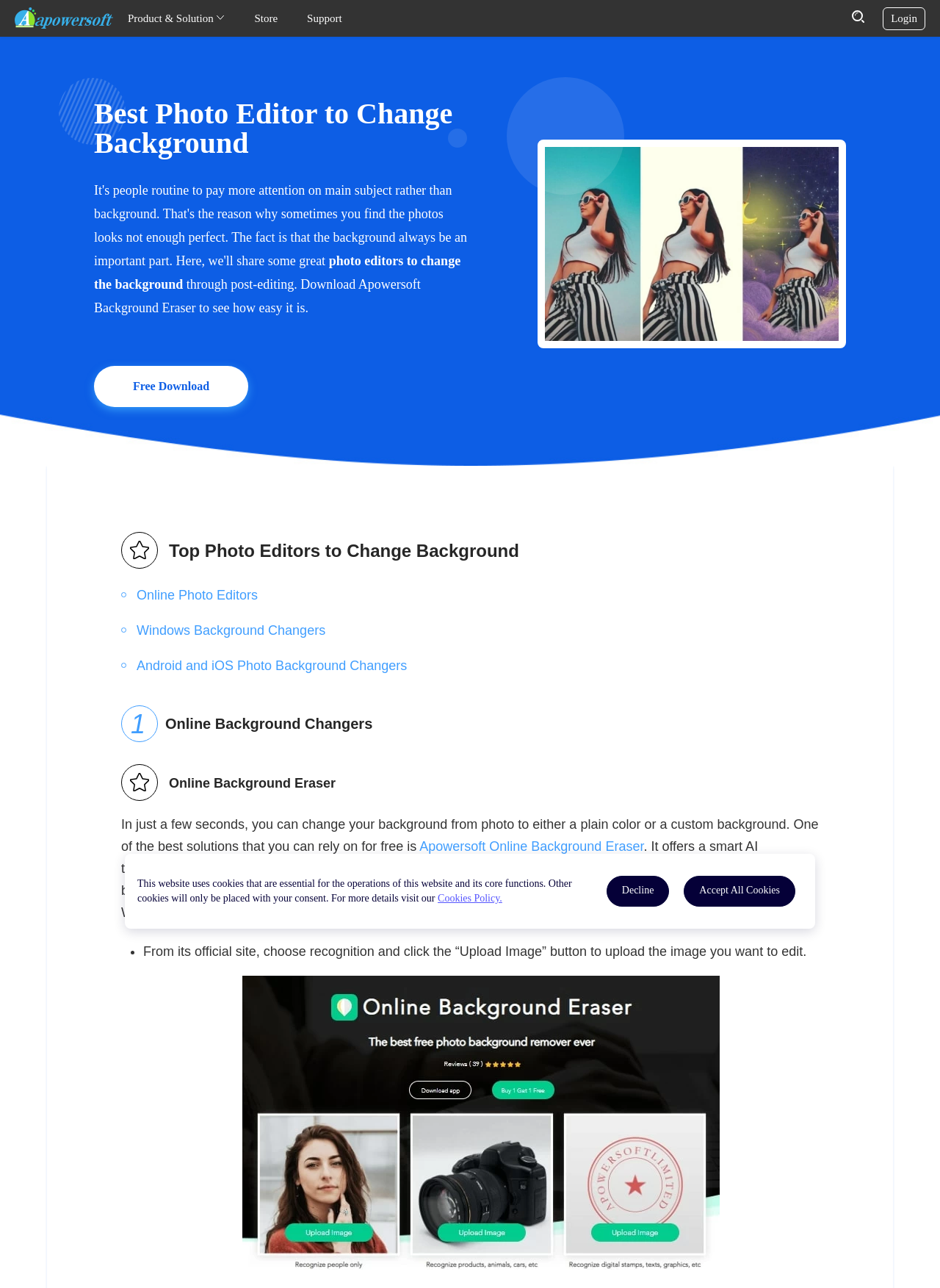Answer this question in one word or a short phrase: What types of background options are available in Apowersoft Online Background Eraser?

Solid colors, backdrop templates, custom background